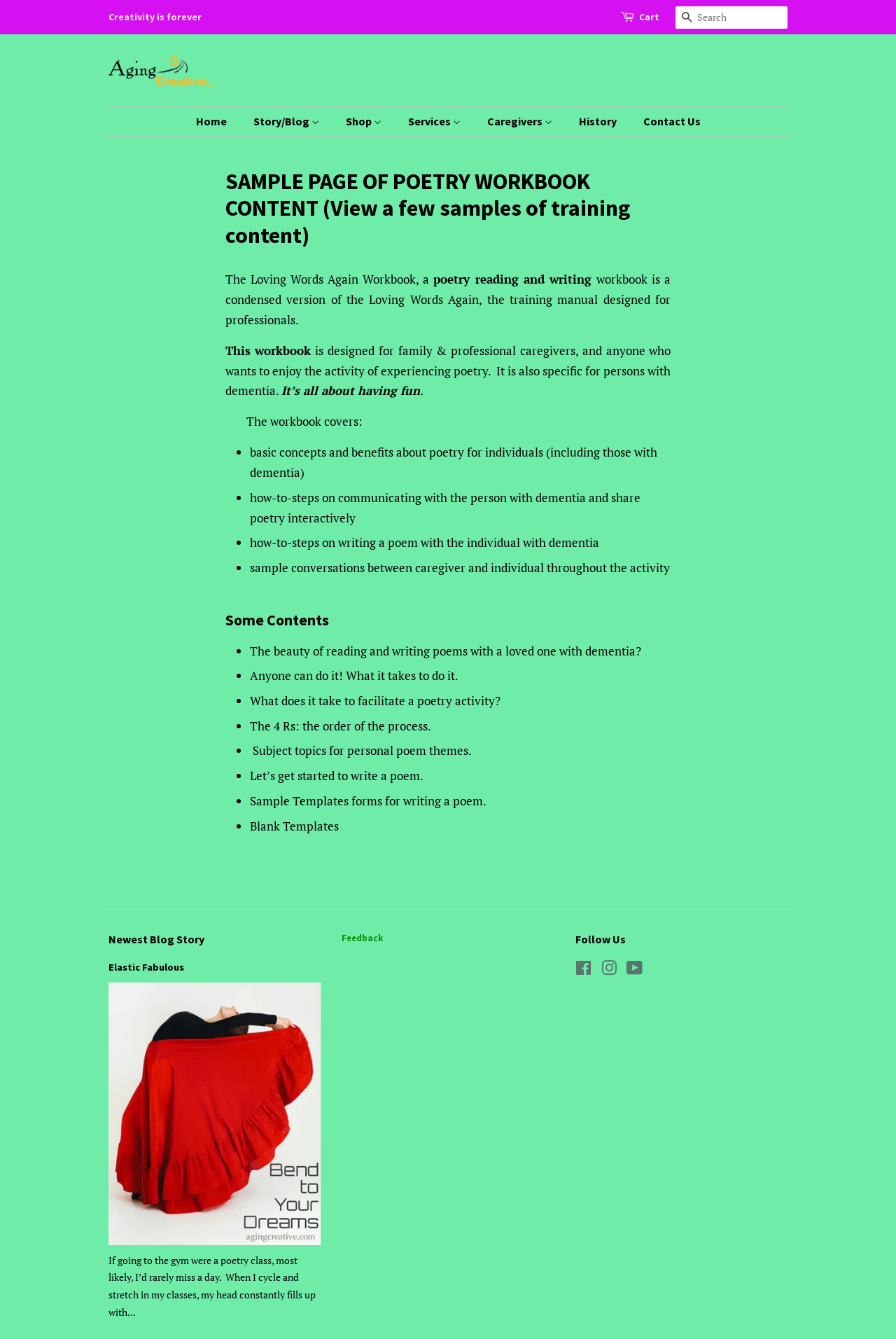Please specify the bounding box coordinates of the element that should be clicked to execute the given instruction: 'Click on the 'Jason' link'. Ensure the coordinates are four float numbers between 0 and 1, expressed as [left, top, right, bottom].

None